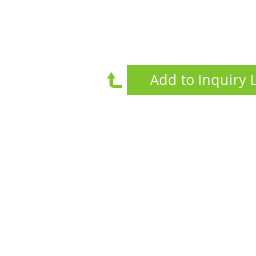Generate a comprehensive caption that describes the image.

The image features a prominent green button labeled "Add to Inquiry List," positioned prominently on the webpage. This button is designed to facilitate user interaction, allowing visitors to easily add items of interest to their inquiry list for further consideration. The button is accompanied by a small upward arrow icon, indicating the action associated with it. This functionality is crucial for users looking to streamline their inquiry process, highlighting important products such as the "LFP230Ah 1P8S Module," which is described in the surrounding content. Overall, the layout emphasizes user-friendly navigation and enhances the browsing experience on the page dedicated to various battery modules.